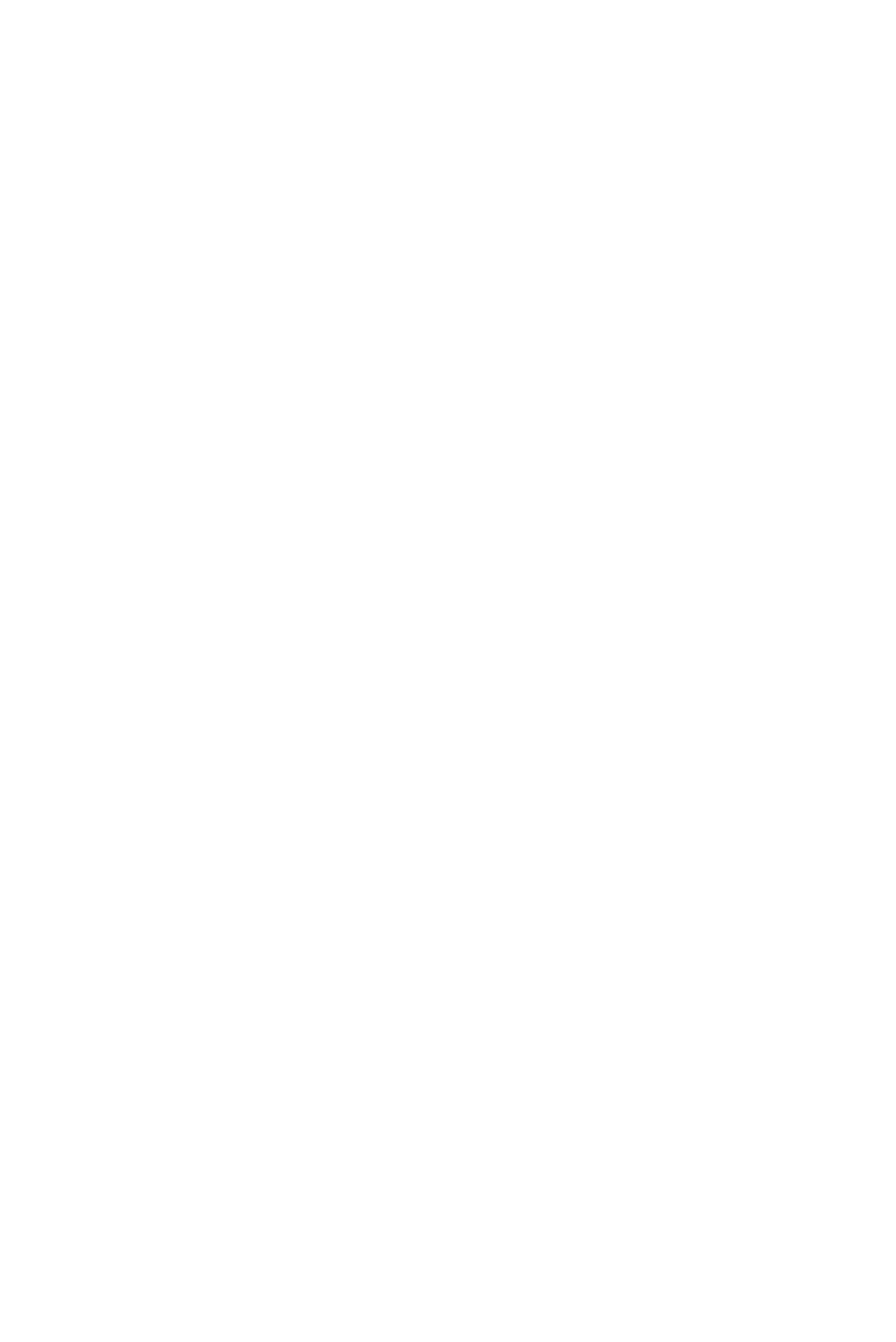Provide a one-word or brief phrase answer to the question:
What is the focus of the 'Earthquake Solidarity Fund'?

Long-term reconstruction